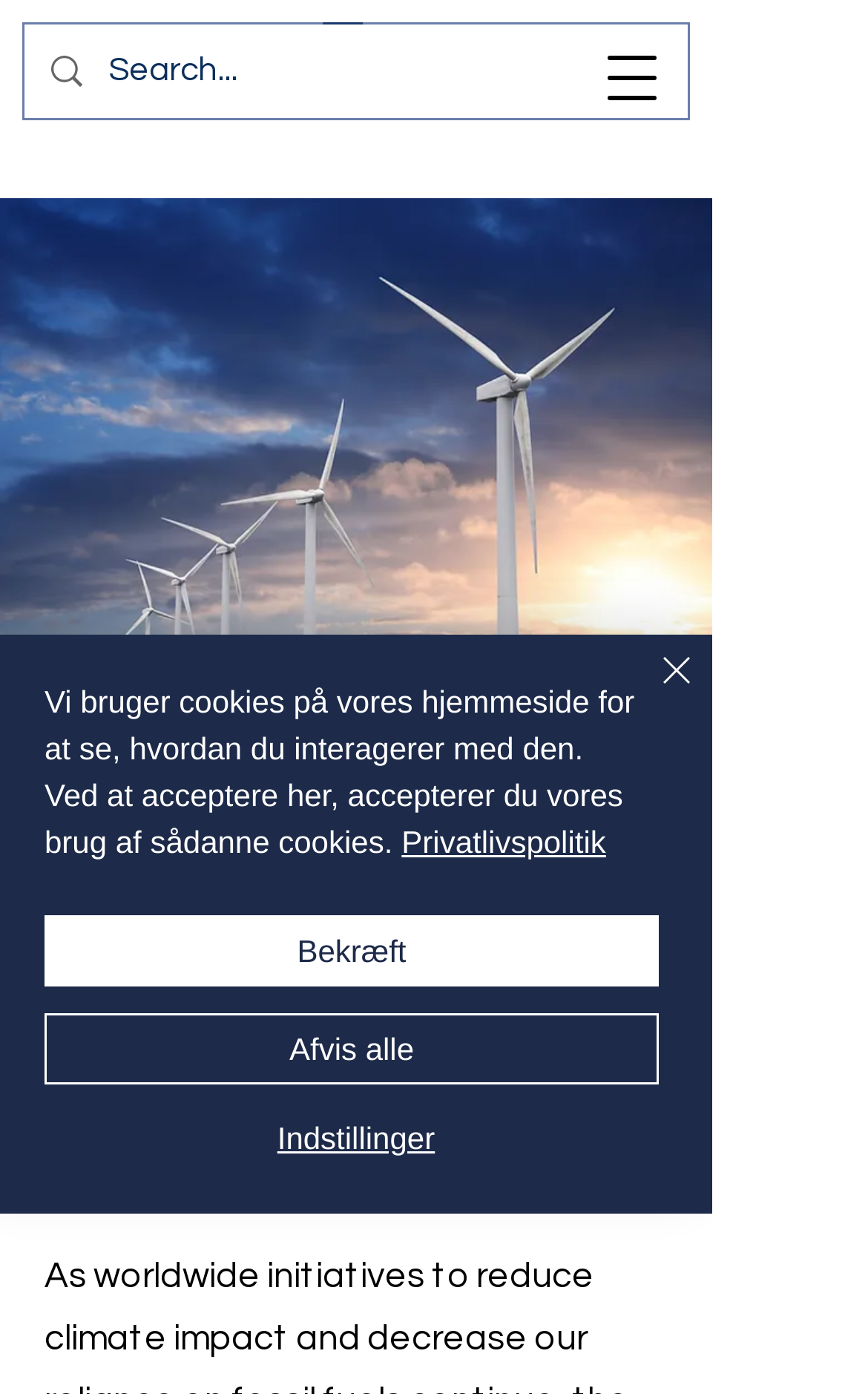Provide an in-depth description of the elements and layout of the webpage.

The webpage is about Energy and Fh Contractors. At the top right corner, there is a button to open the navigation menu. Next to it, there is a link. Below these elements, there is a search bar with a magnifying glass icon and a search box where users can input text. The search bar is accompanied by a descriptive text that explains the services offered by Fh Contractors, including providing workforce with necessary skills to handle various tasks with a focus on flexibility, quality, and safety.

Below the search bar, there is a large image that takes up most of the width of the page. The image is followed by a heading that reads "Renewable energy". Under the heading, there is a paragraph of text that asks if the user needs qualified workforce for their company in the wind and energy industry.

At the bottom of the page, there is a cookie policy alert that informs users about the use of cookies on the website. The alert includes a link to the privacy policy and three buttons: "Bekræft" (Confirm), "Afvis alle" (Reject all), and "Indstillinger" (Settings). There is also a "Close" button with a cross icon to dismiss the alert.